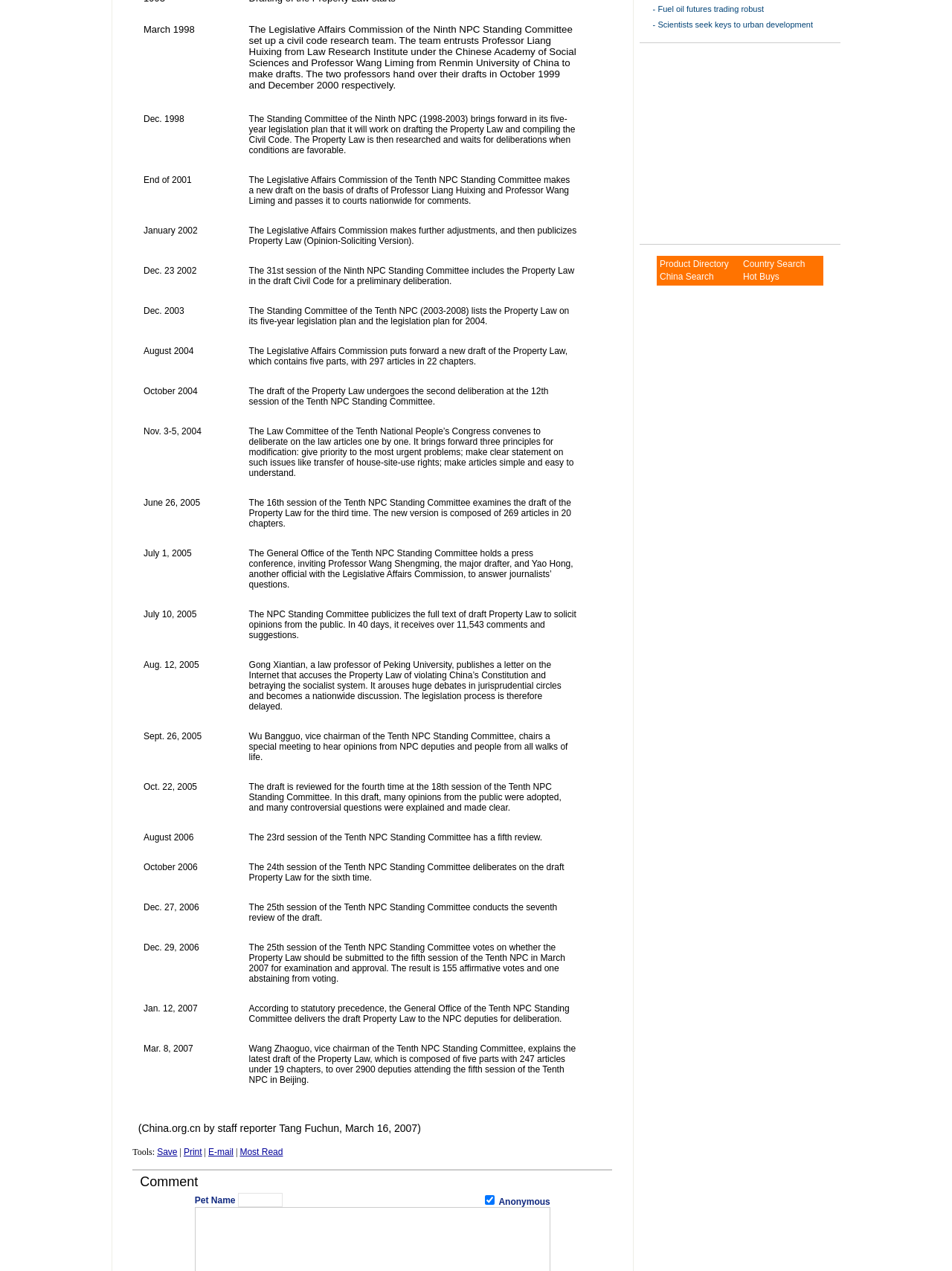For the element described, predict the bounding box coordinates as (top-left x, top-left y, bottom-right x, bottom-right y). All values should be between 0 and 1. Element description: E-mail

[0.219, 0.902, 0.245, 0.911]